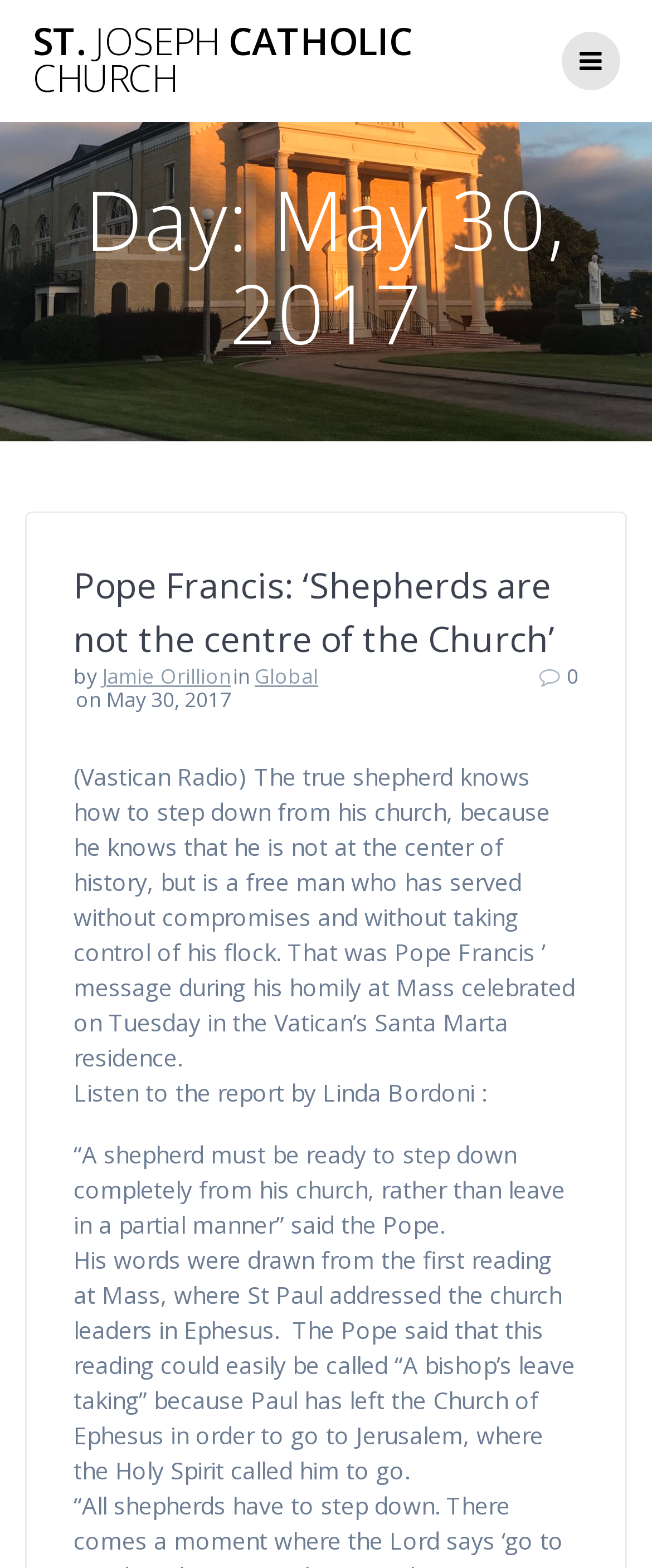Determine the bounding box coordinates of the UI element that matches the following description: "St. Joseph Catholic Church". The coordinates should be four float numbers between 0 and 1 in the format [left, top, right, bottom].

[0.05, 0.015, 0.755, 0.063]